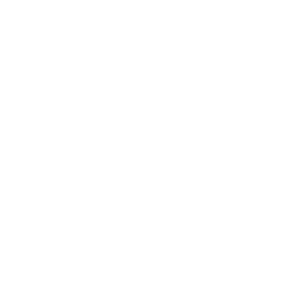Offer a detailed explanation of what is happening in the image.

The image showcases a sleek, modern lamp design featuring elegant lines and a contemporary aesthetic. It belongs to the Sento product line, which emphasizes clean and minimalistic forms, making it suitable for a variety of interior settings. The lamp's design not only serves a functional purpose in providing lighting but also enhances the visual appeal of the space. With its refined silhouette, it exemplifies a blend of form and function, characteristic of the brand’s commitment to high-quality craftsmanship and innovative design.